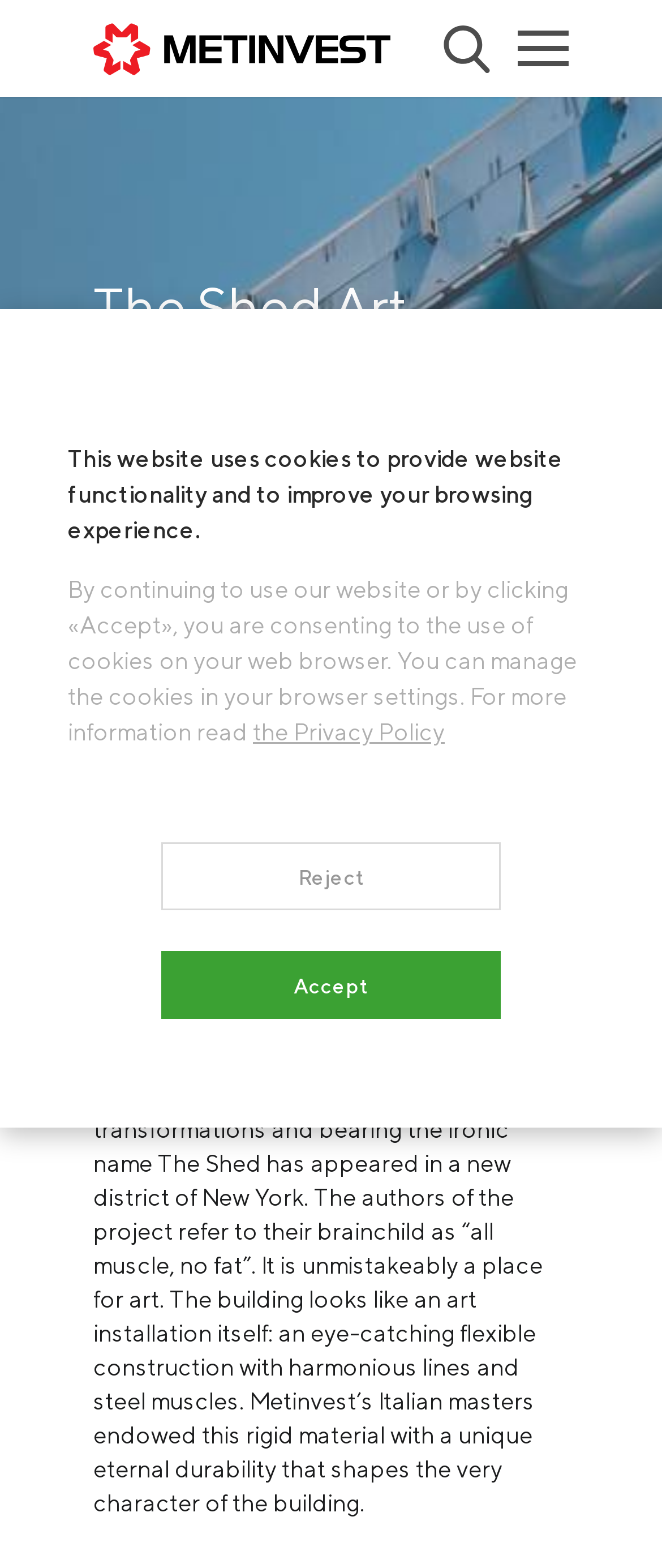Provide a one-word or one-phrase answer to the question:
What is the year the art center was established?

2019